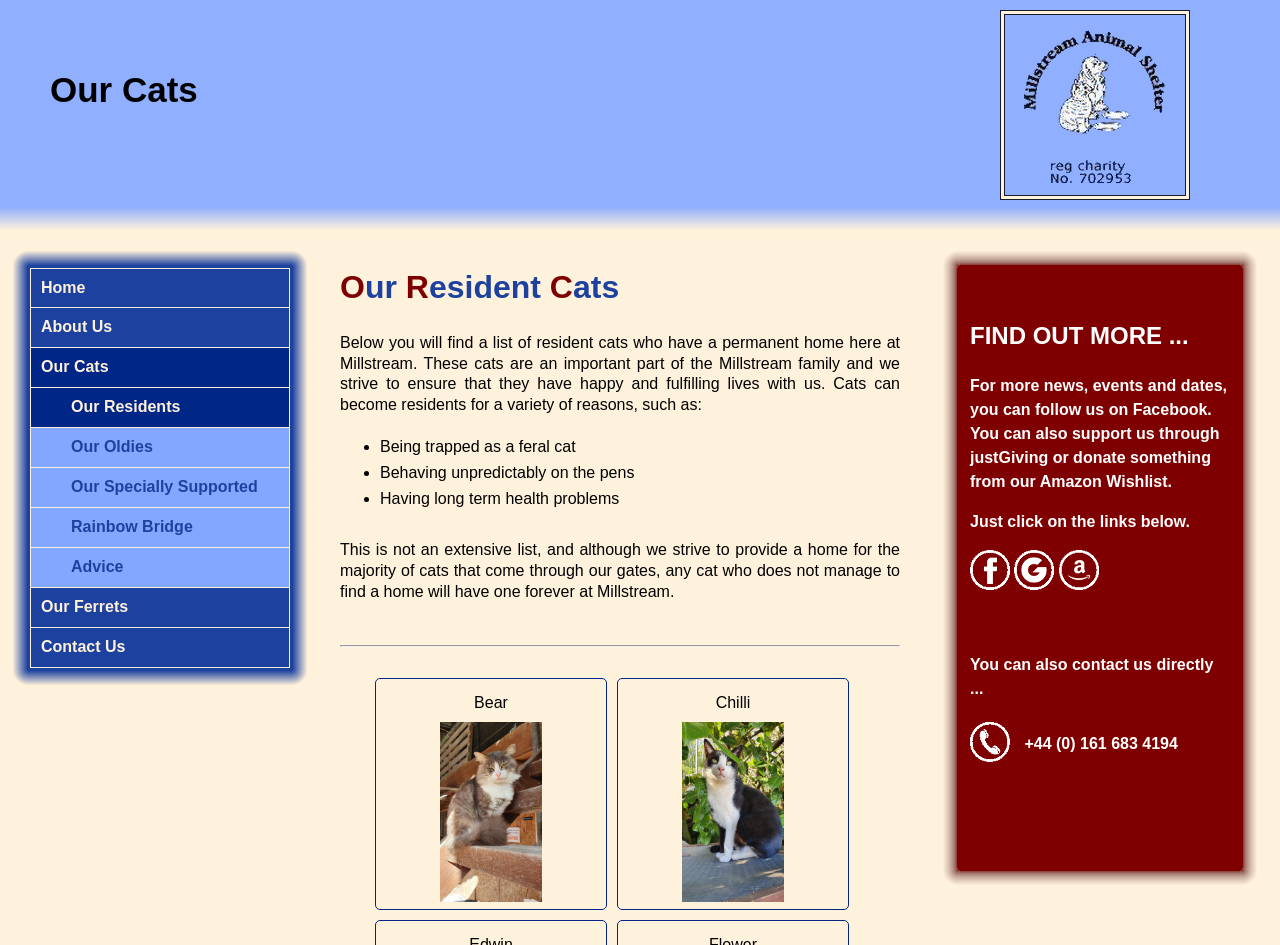Identify the coordinates of the bounding box for the element that must be clicked to accomplish the instruction: "Click on the 'Contact Us' link".

[0.024, 0.665, 0.226, 0.706]